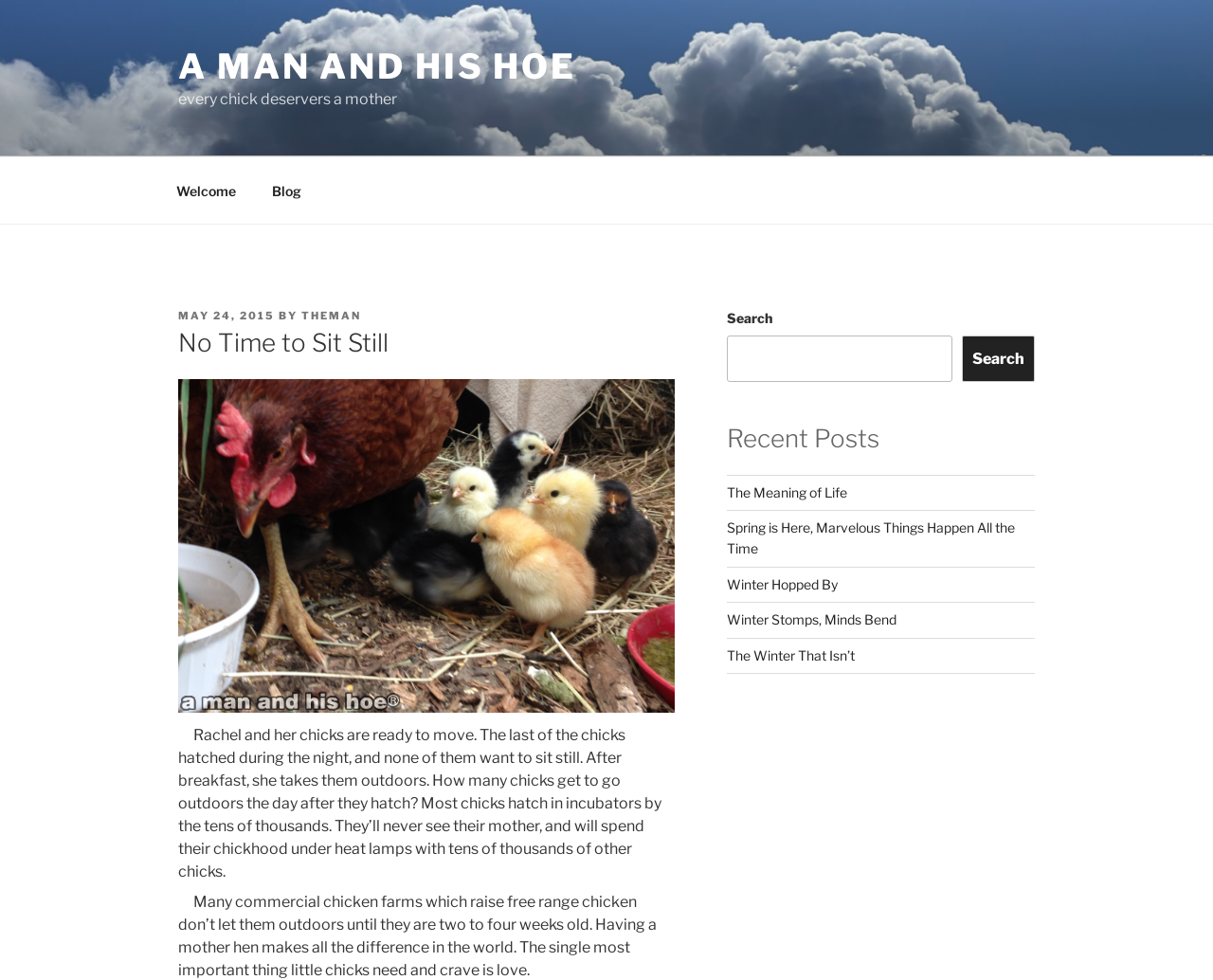Using the elements shown in the image, answer the question comprehensively: What is the topic of the blog post?

I read the static text element that describes the blog post, which mentions Rachel and her chicks, and how they are ready to move, indicating the topic is about chicks and their mother hen.